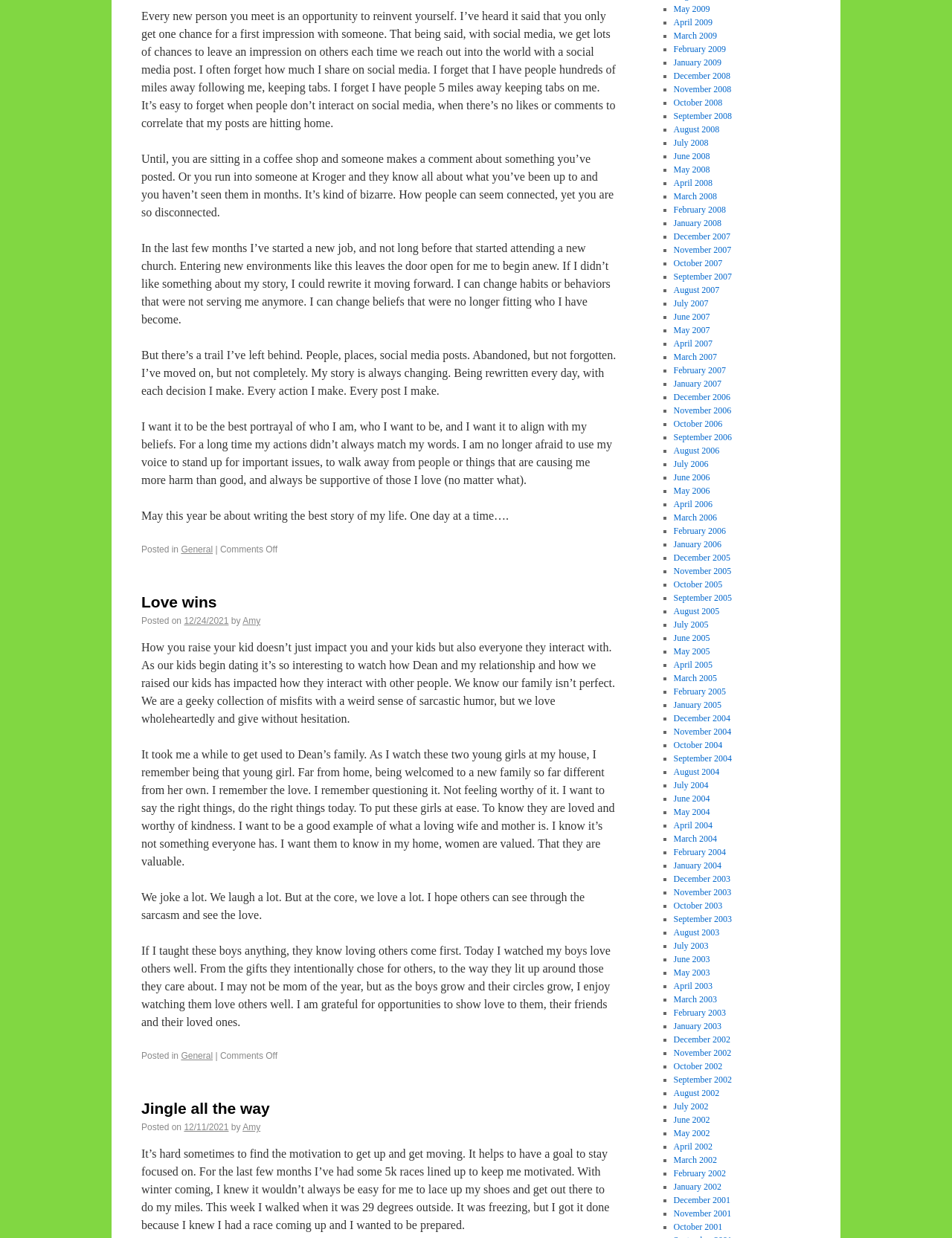What is the author's name?
Refer to the image and give a detailed answer to the query.

The author's name is mentioned in the 'Posted by' section of each blog post, for example, 'Posted by Amy'.